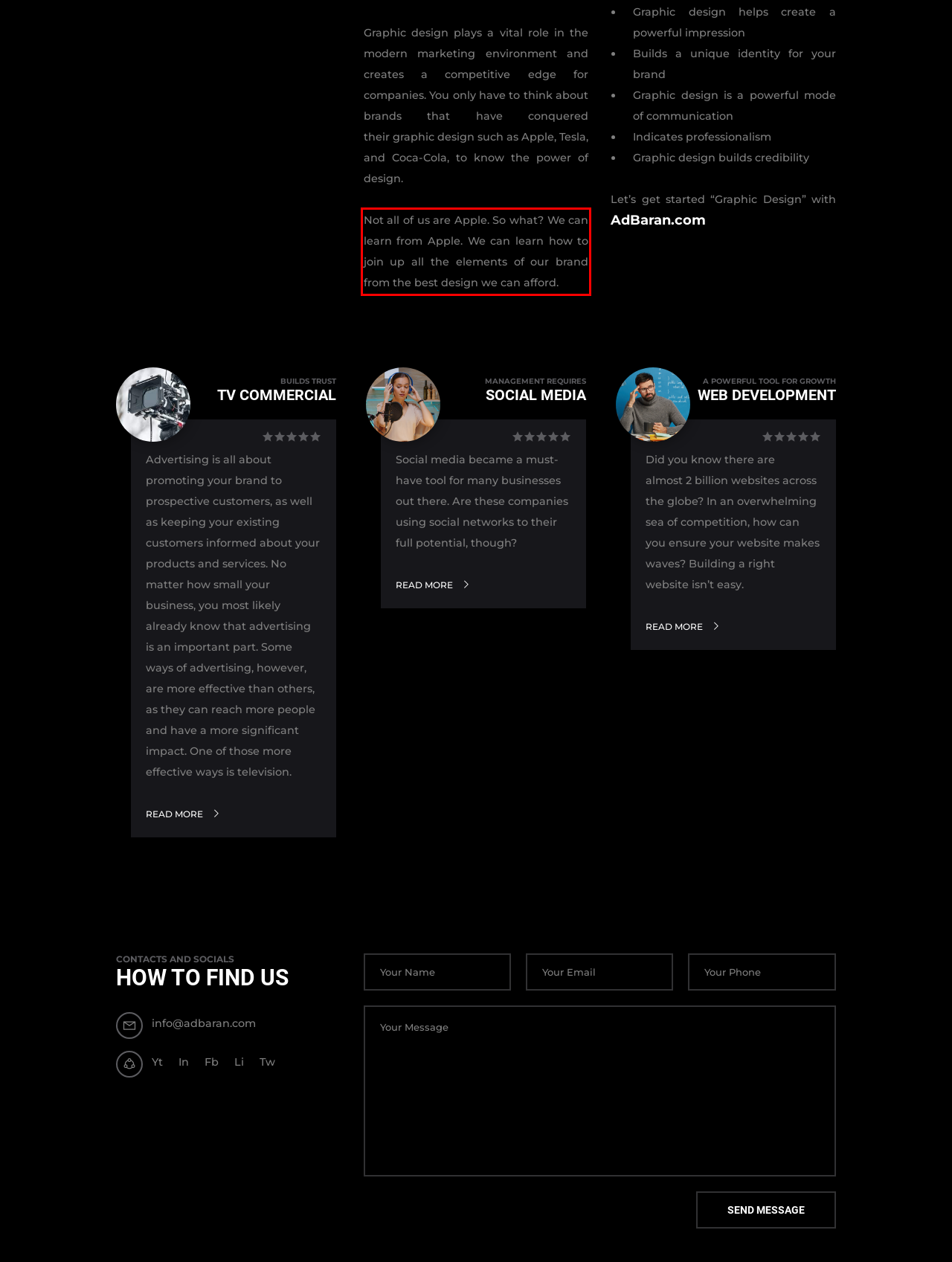You are provided with a screenshot of a webpage featuring a red rectangle bounding box. Extract the text content within this red bounding box using OCR.

Not all of us are Apple. So what? We can learn from Apple. We can learn how to join up all the elements of our brand from the best design we can afford.